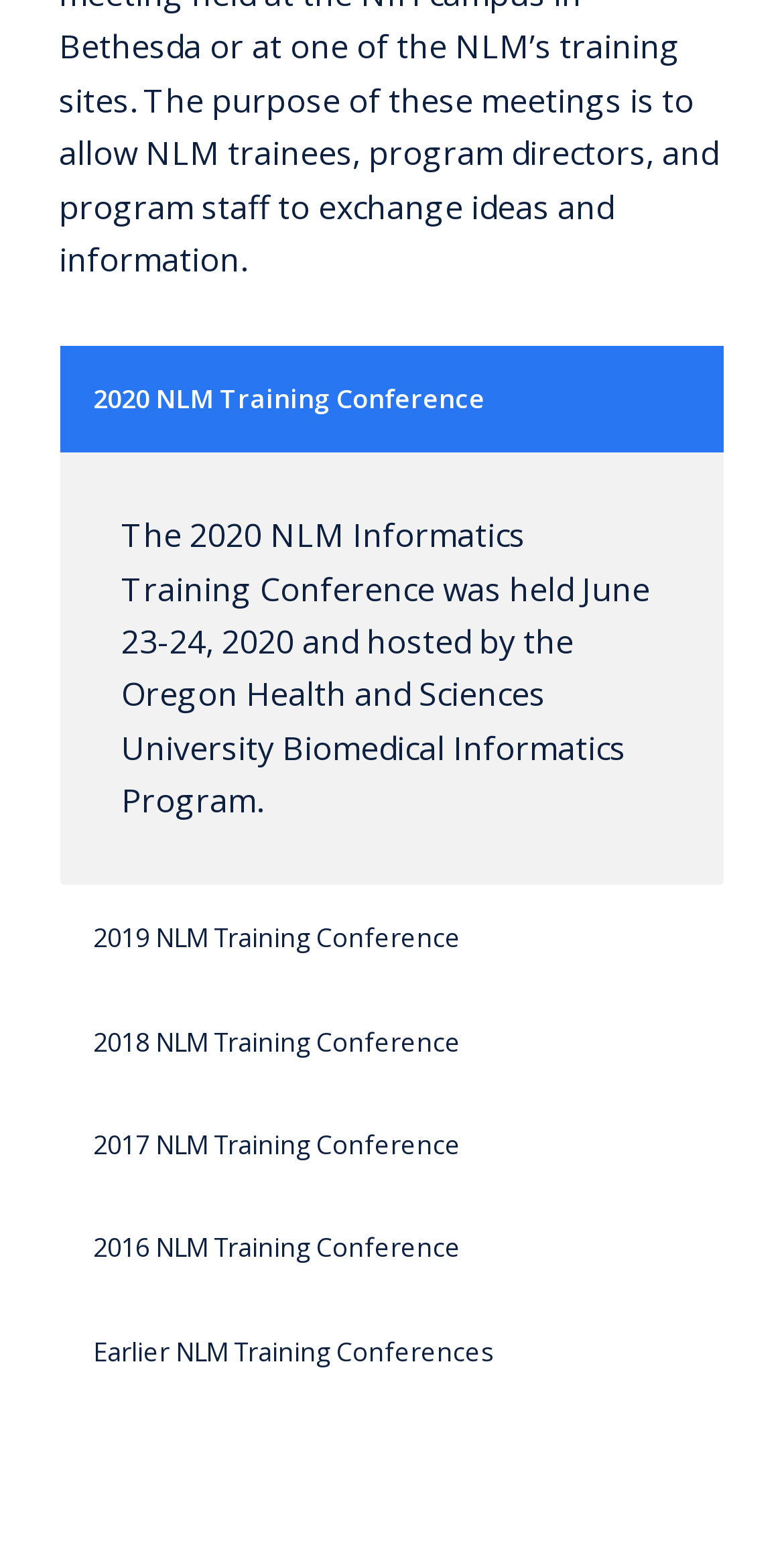What is the orientation of the tab list?
Give a one-word or short-phrase answer derived from the screenshot.

horizontal